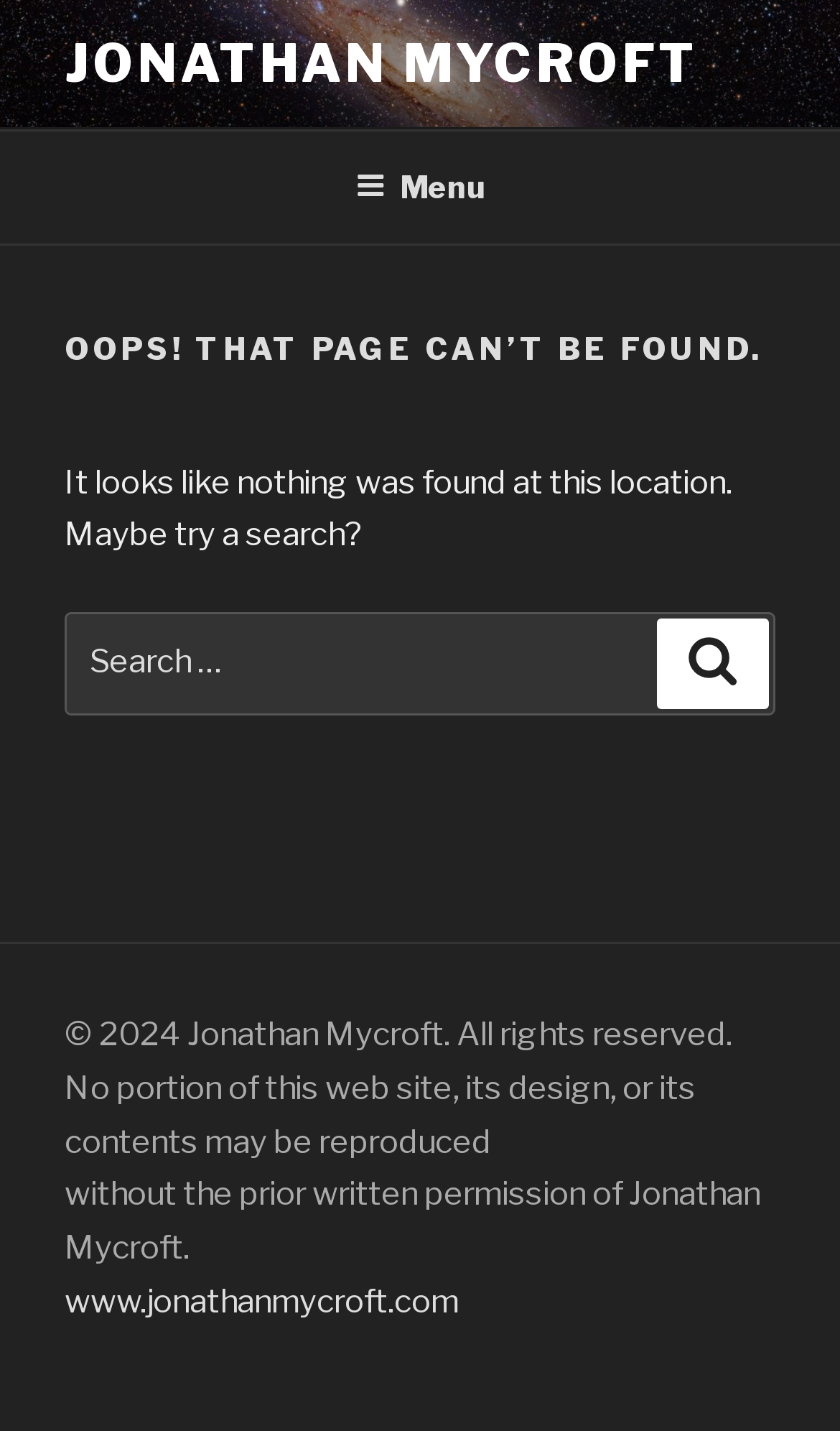What is the function of the 'Menu' button?
From the details in the image, answer the question comprehensively.

The 'Menu' button is located in the top navigation area of the webpage, and it is labeled as 'Menu'. The button is expandable, suggesting that it is used to expand the top menu, allowing users to access more navigation options.